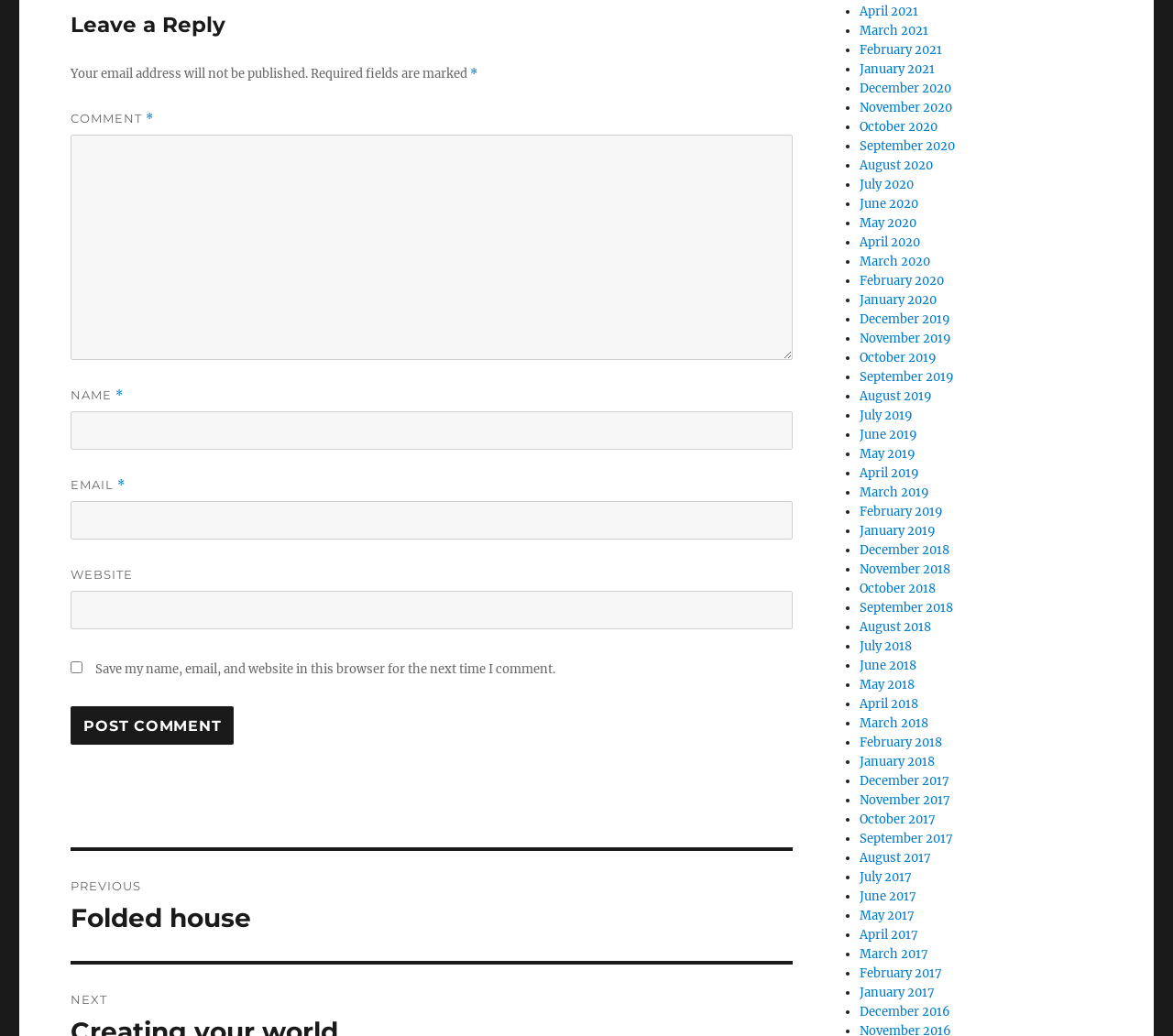What is the button below the comment form?
Give a detailed and exhaustive answer to the question.

The button below the comment form is labeled 'Post Comment' and is likely the button that submits the comment form when clicked. It is located at the bottom of the form, making it a prominent call-to-action.